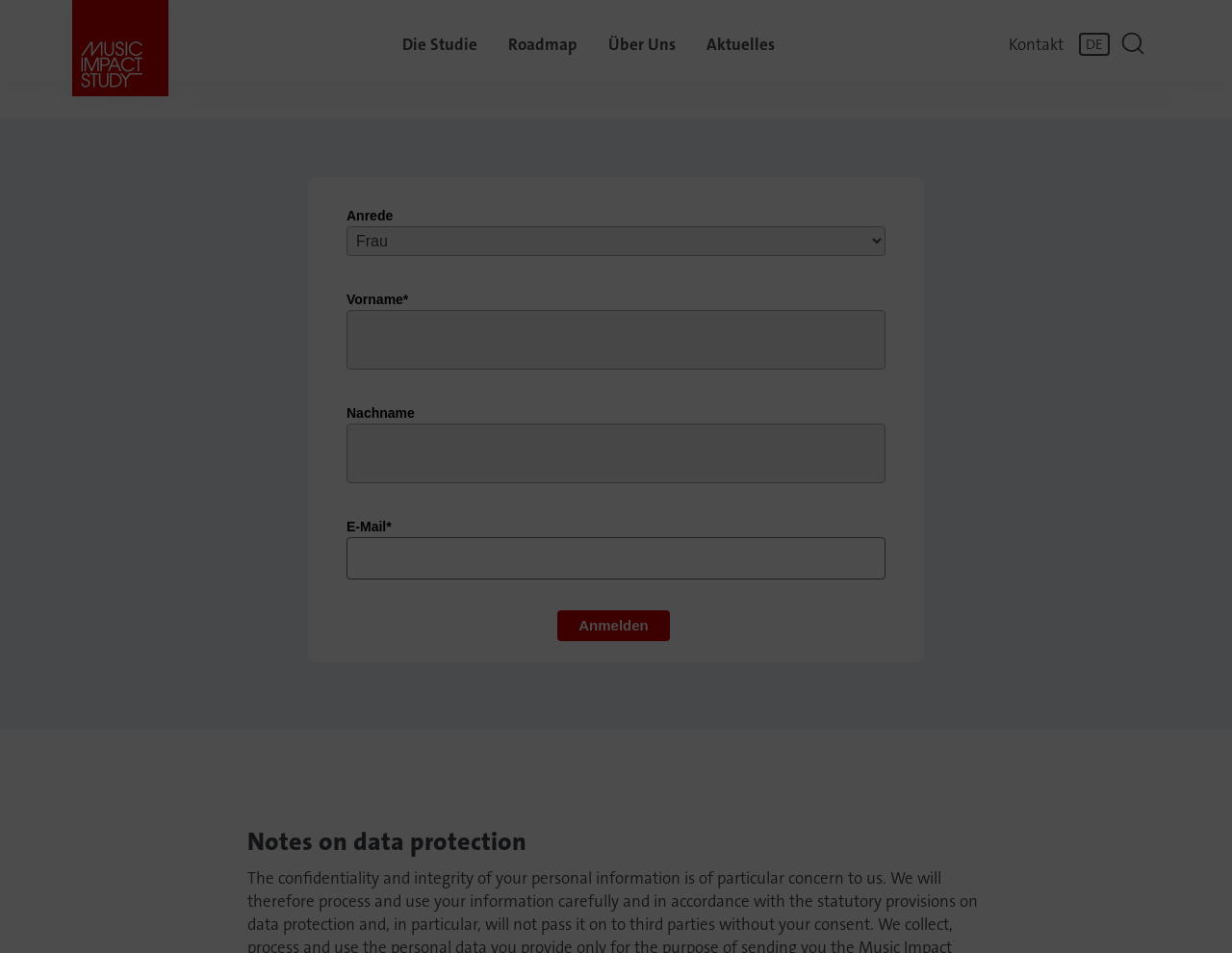Determine the bounding box coordinates of the area to click in order to meet this instruction: "Check the 'HOURS OF OPERATION'".

None